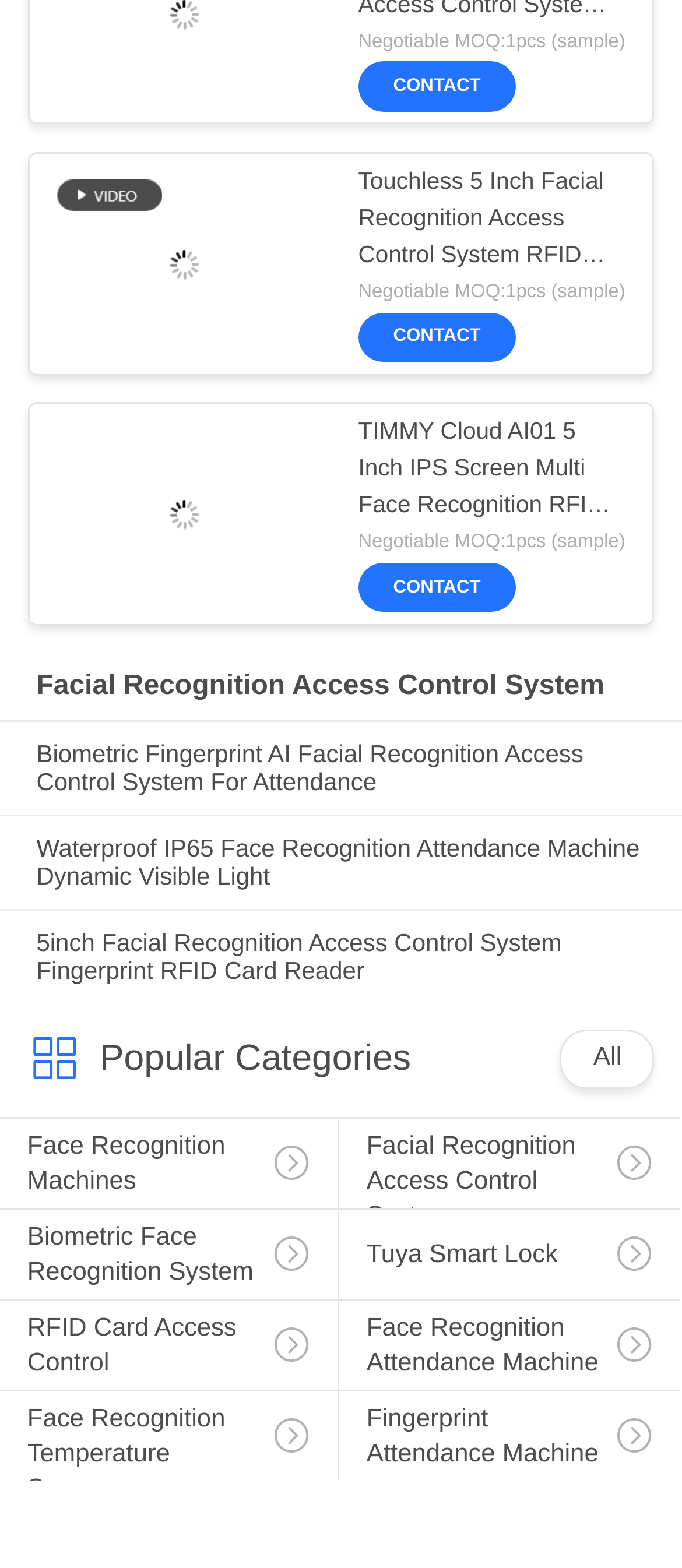Please answer the following question using a single word or phrase: 
What is the MOQ for the products?

1pcs (sample)